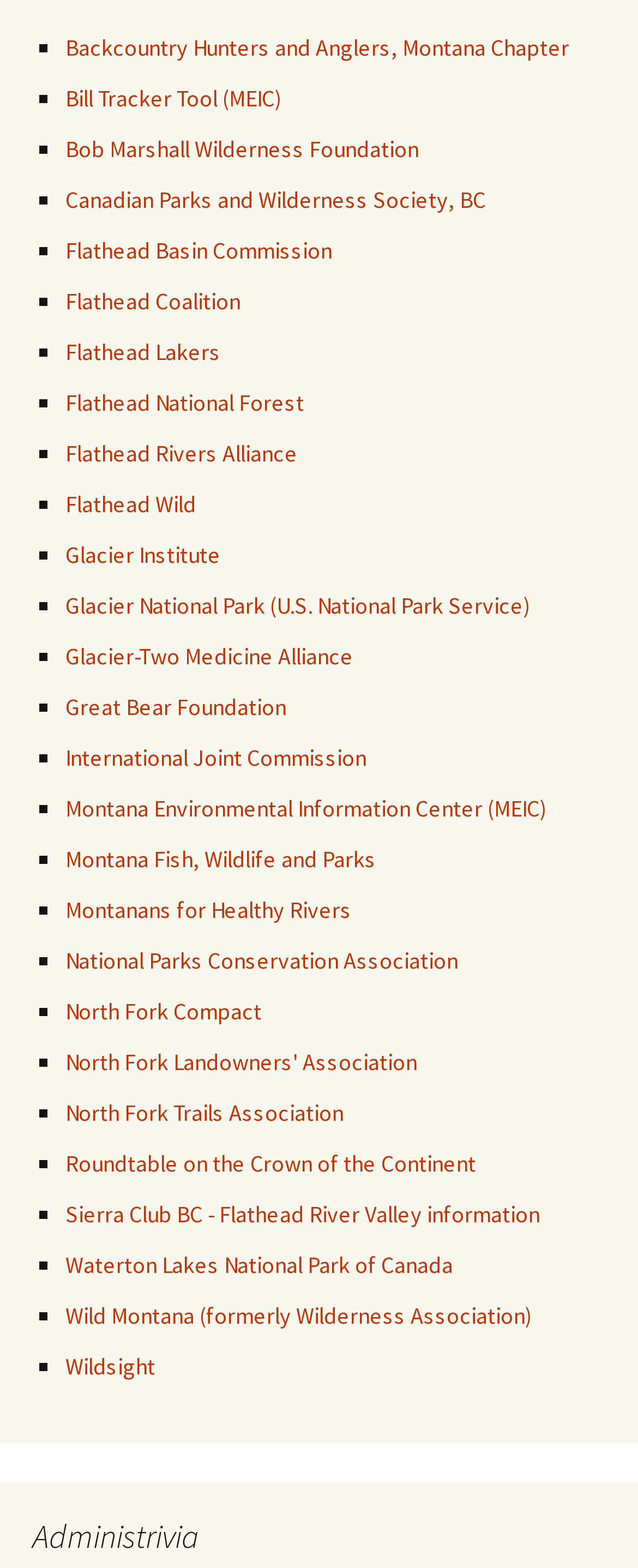Provide the bounding box coordinates of the HTML element this sentence describes: "Montana Fish, Wildlife and Parks". The bounding box coordinates consist of four float numbers between 0 and 1, i.e., [left, top, right, bottom].

[0.103, 0.538, 0.59, 0.557]